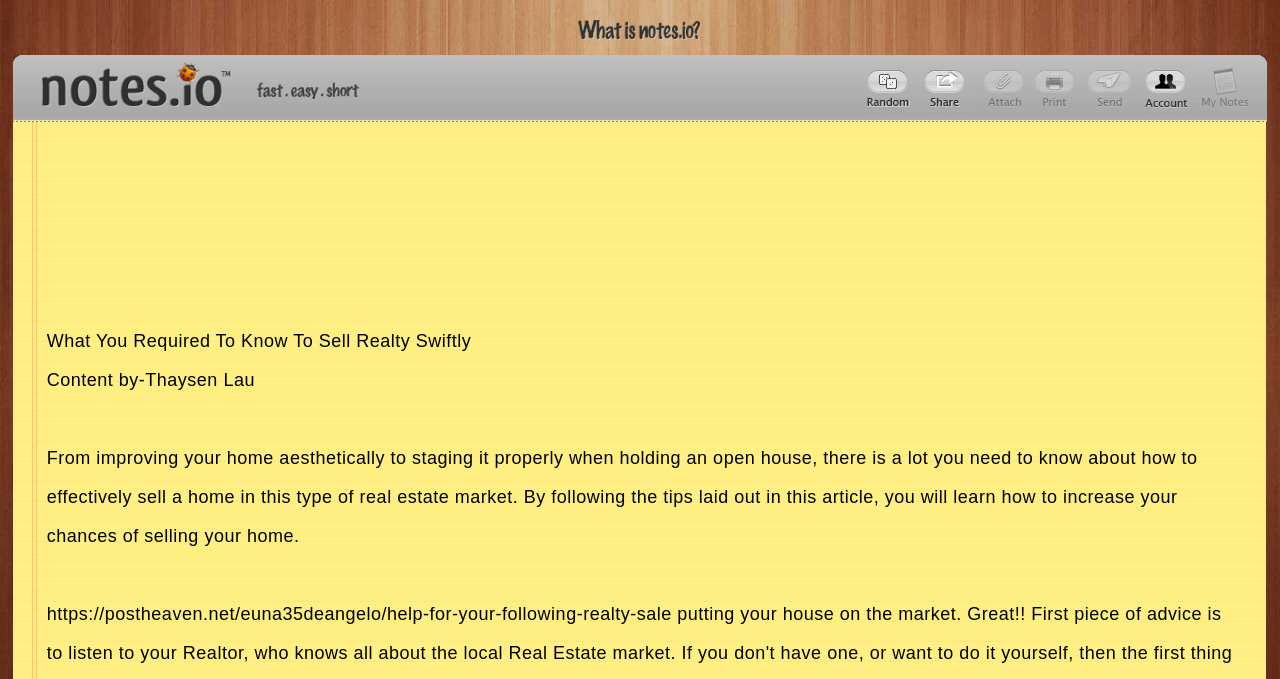Provide your answer in a single word or phrase: 
What is the format of the article?

Text-based article